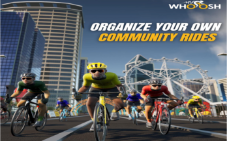Create an exhaustive description of the image.

The image promotes community cycling initiatives, featuring a vibrant scene of diverse cyclists in action against an urban backdrop. The cyclists, dressed in colorful jerseys, demonstrate enthusiasm and energy as they navigate a city road that seems designed for biking. Above them, the text reads "ORGANIZE YOUR OWN COMMUNITY RIDES," encouraging viewers to participate in or start their own cycling events. This visual captures the spirit of camaraderie, fitness, and the joy of cycling within a community, highlighting the significance of inclusive outdoor activities.